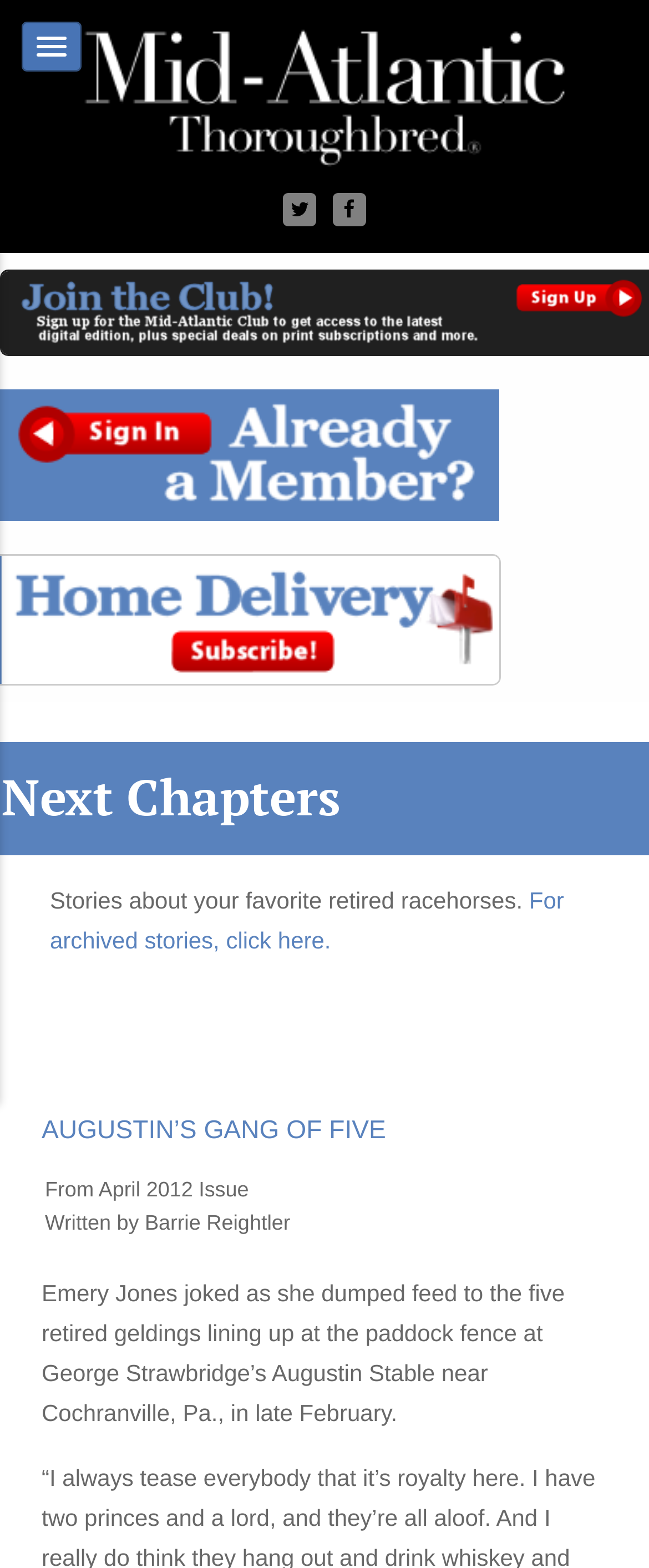Given the content of the image, can you provide a detailed answer to the question?
What is the name of the stable mentioned in the article?

The static text 'at George Strawbridge’s Augustin Stable near Cochranville, Pa.' mentions the name of the stable as Augustin Stable.